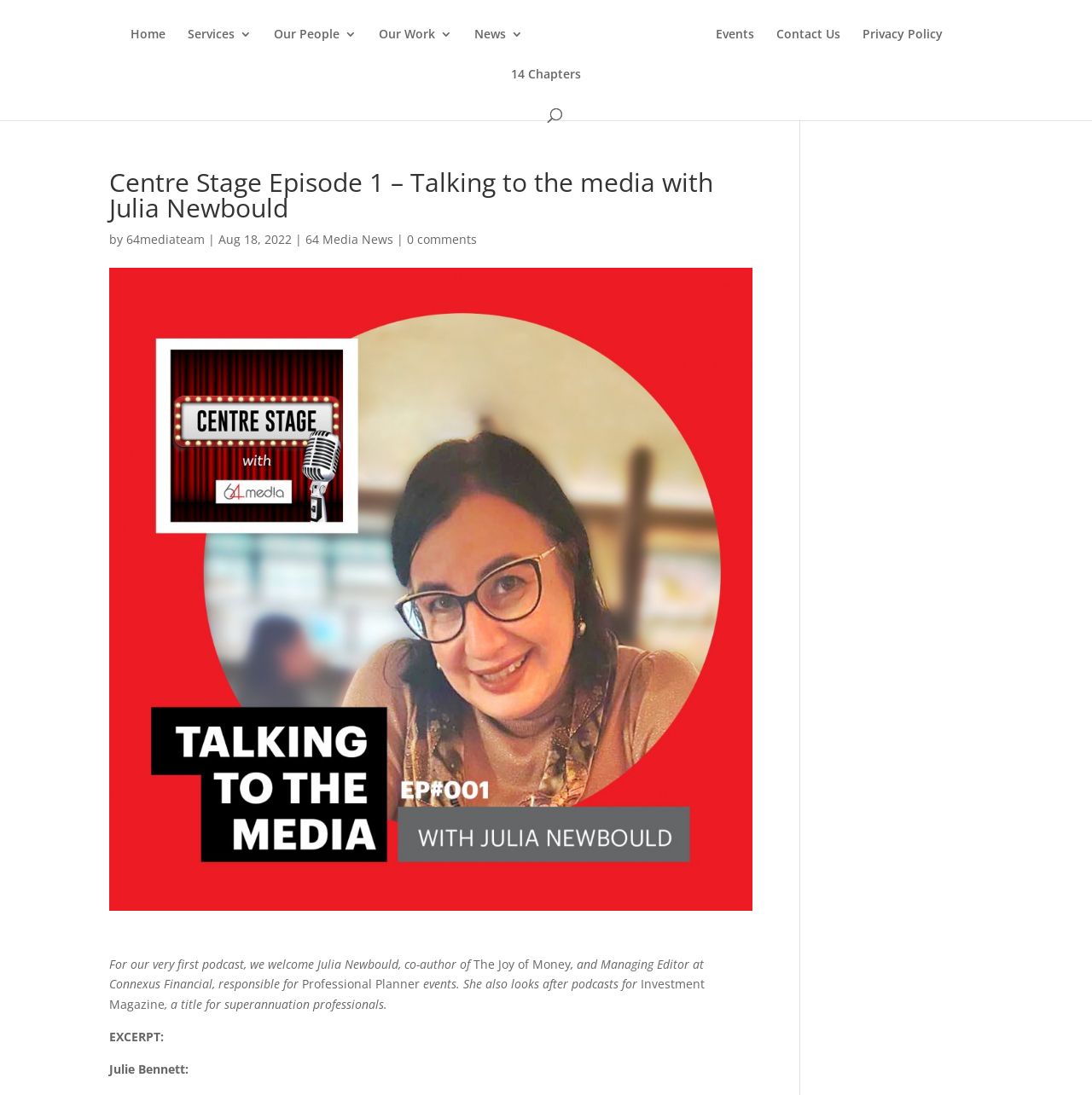Identify the bounding box coordinates of the clickable region necessary to fulfill the following instruction: "go to home page". The bounding box coordinates should be four float numbers between 0 and 1, i.e., [left, top, right, bottom].

[0.119, 0.026, 0.151, 0.062]